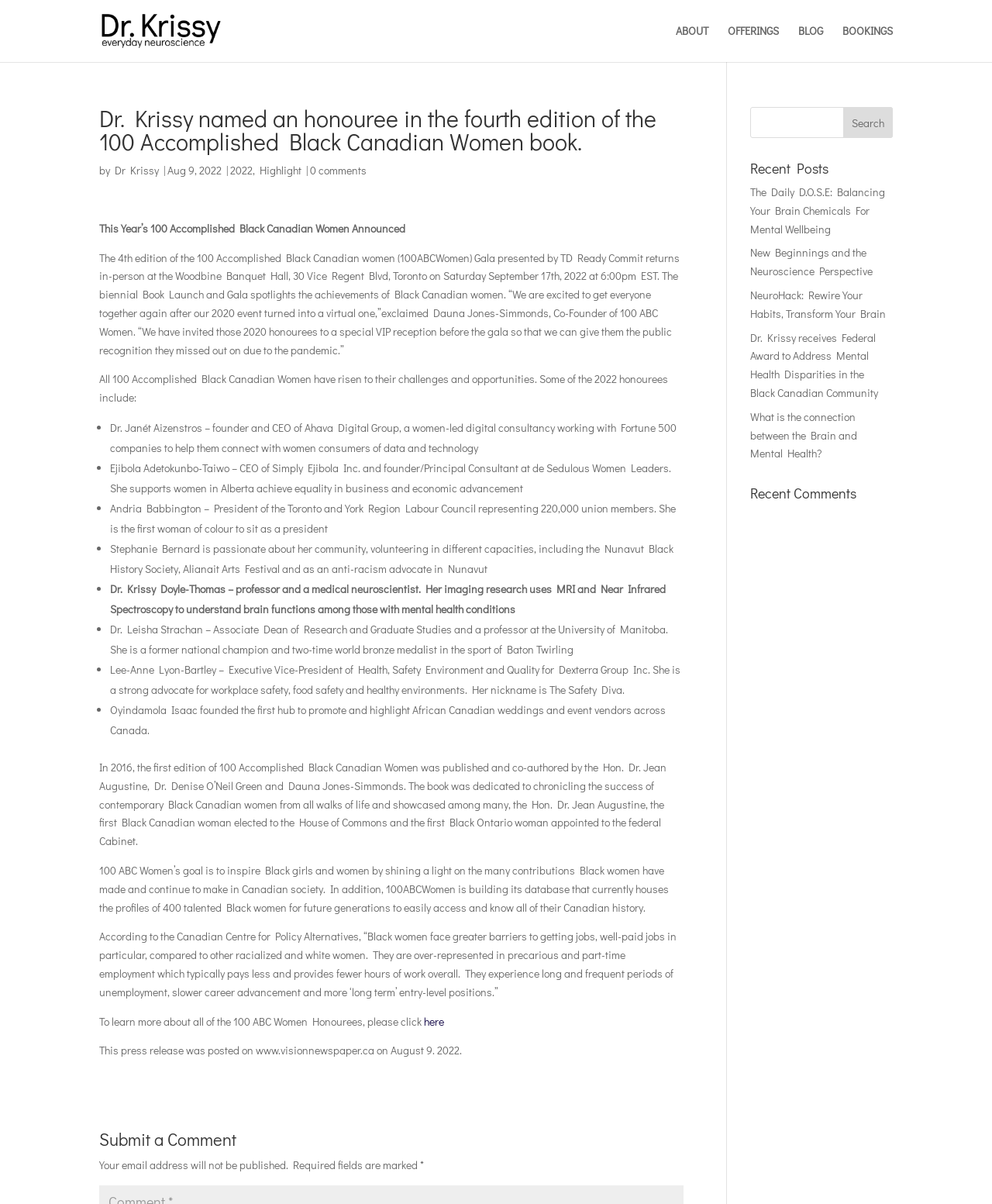Locate the bounding box of the user interface element based on this description: "Dr Krissy".

[0.116, 0.135, 0.16, 0.147]